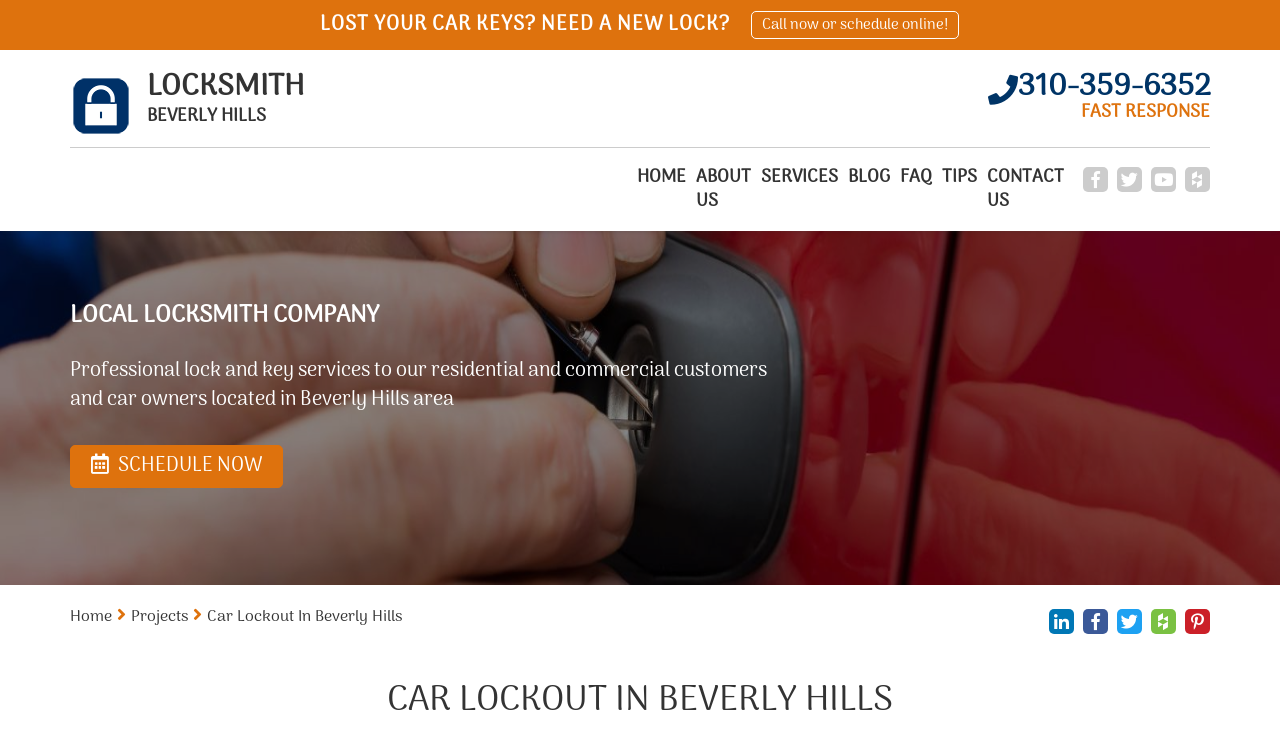What is the name of the company?
Look at the screenshot and give a one-word or phrase answer.

Locksmith Beverly Hills